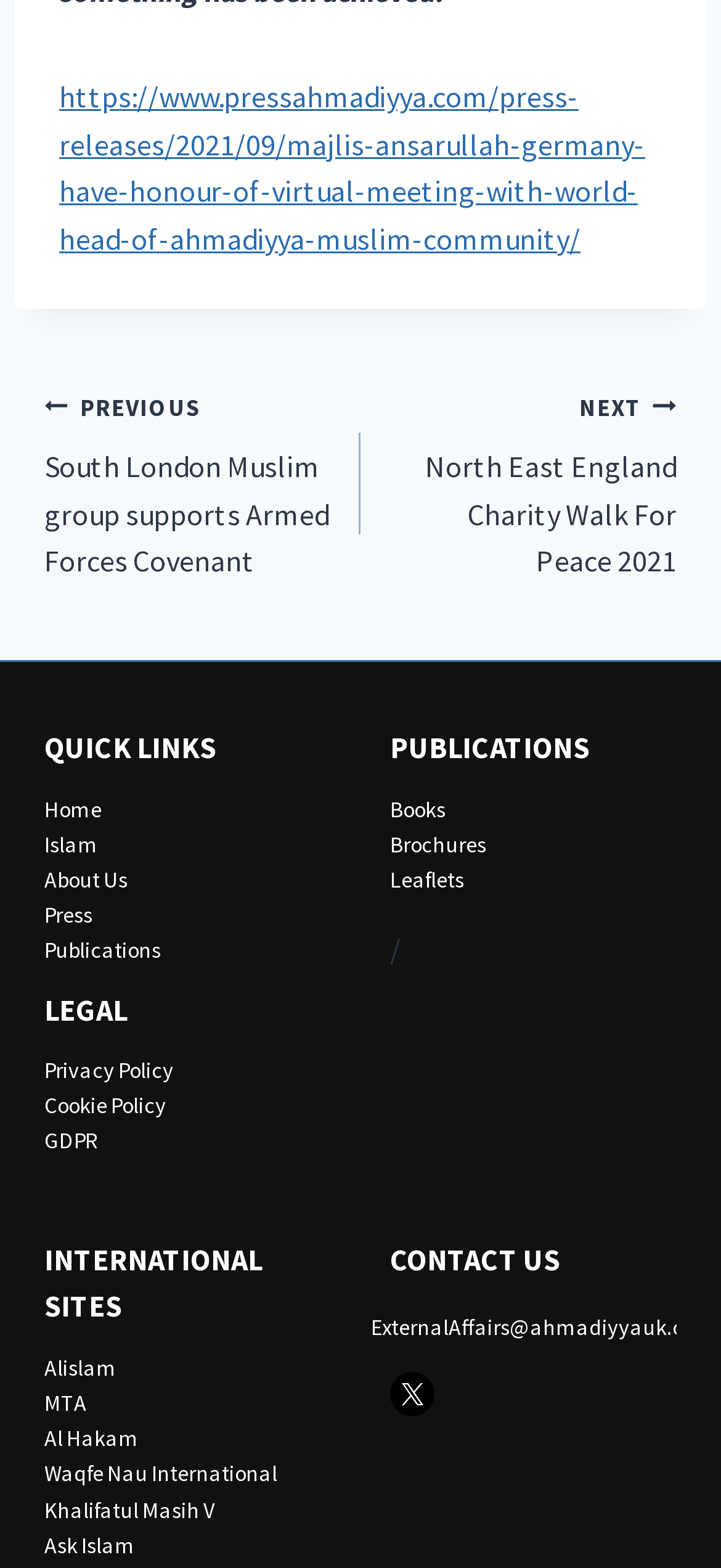Please specify the bounding box coordinates of the region to click in order to perform the following instruction: "view Alislam website".

[0.062, 0.863, 0.162, 0.881]